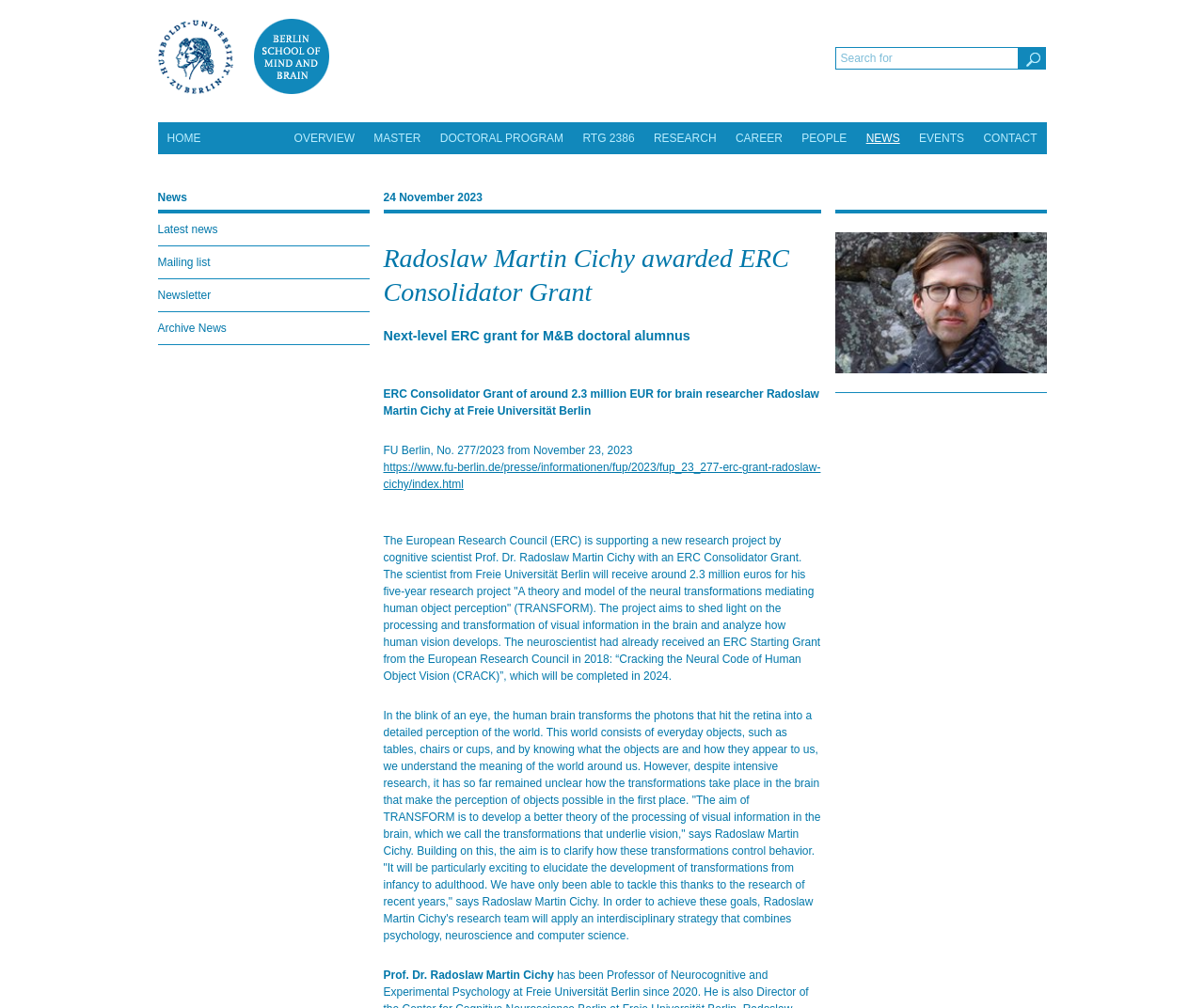Locate and provide the bounding box coordinates for the HTML element that matches this description: "Latest news".

[0.131, 0.212, 0.307, 0.243]